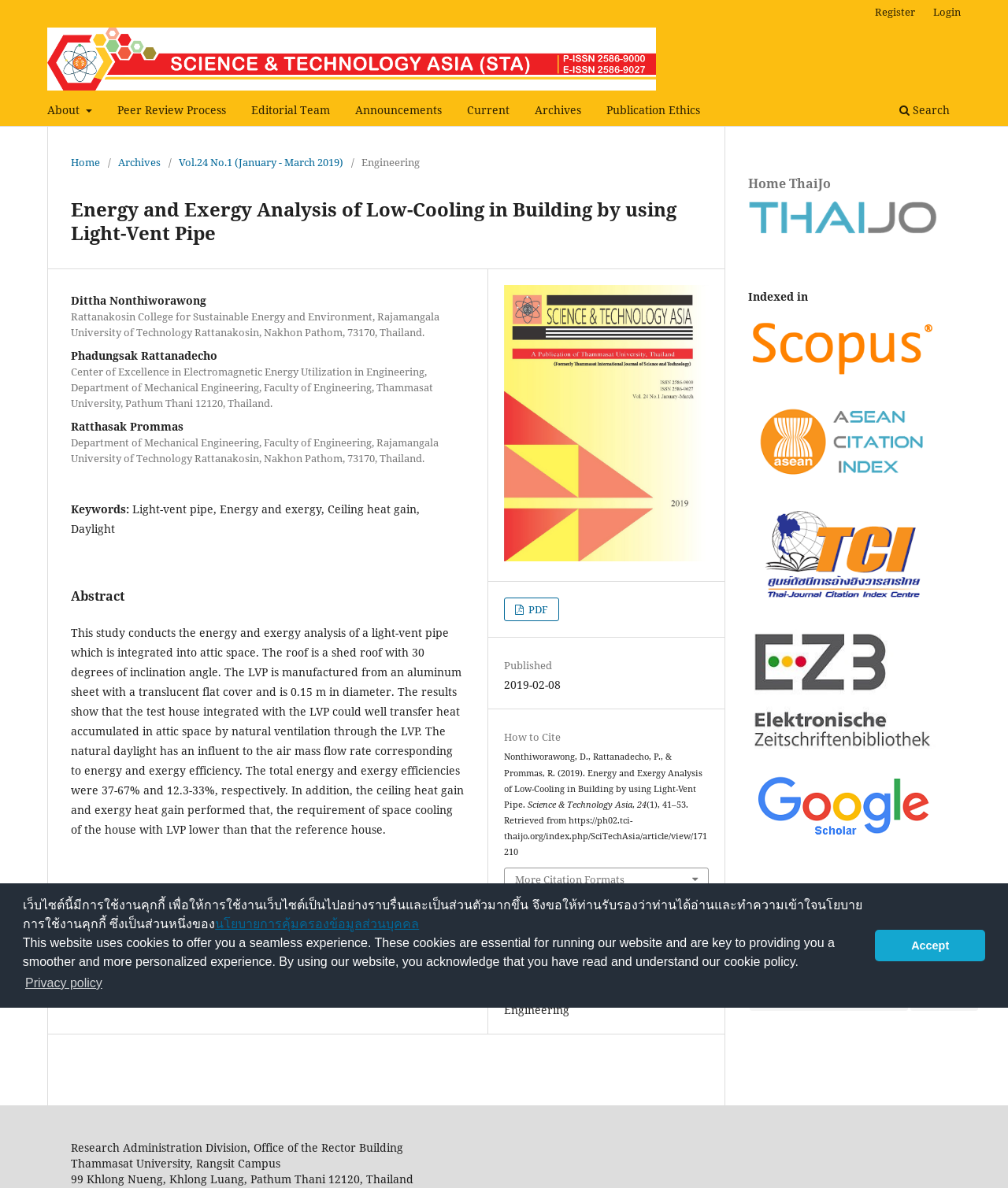Provide the bounding box coordinates of the area you need to click to execute the following instruction: "register".

[0.86, 0.0, 0.916, 0.02]